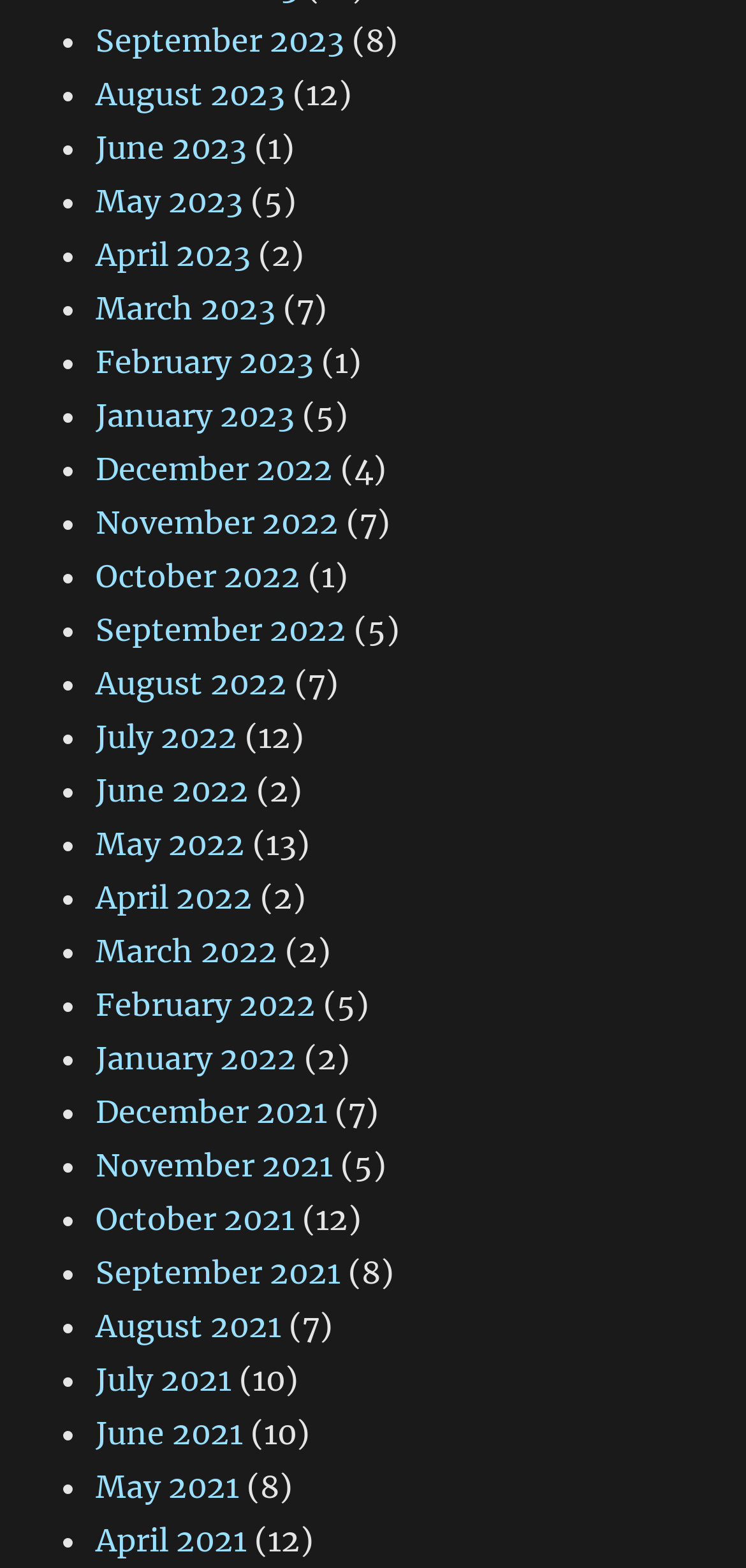Answer the question using only a single word or phrase: 
What is the most recent month listed?

September 2023